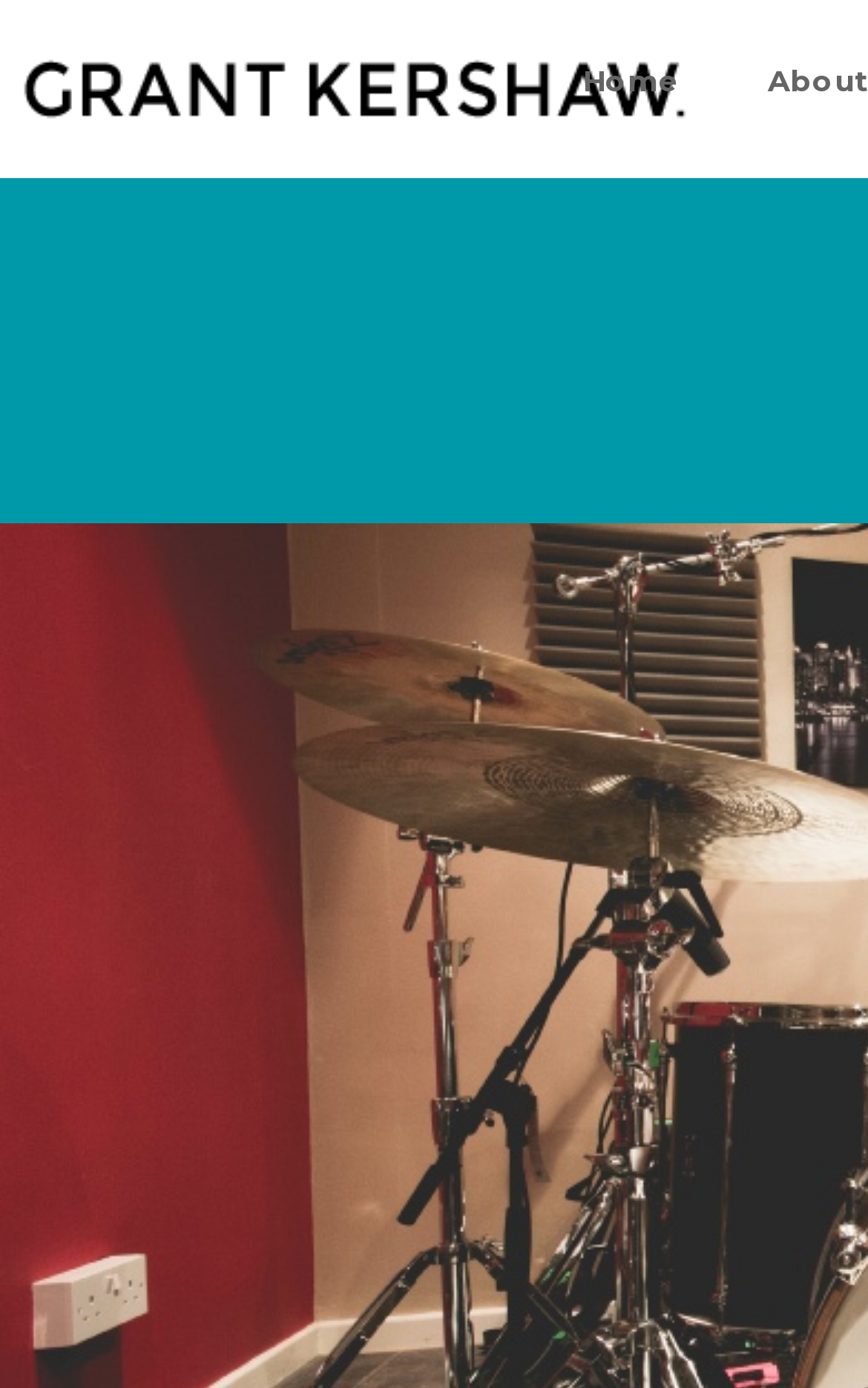Locate the bounding box of the user interface element based on this description: "Home".

[0.633, 0.034, 0.821, 0.087]